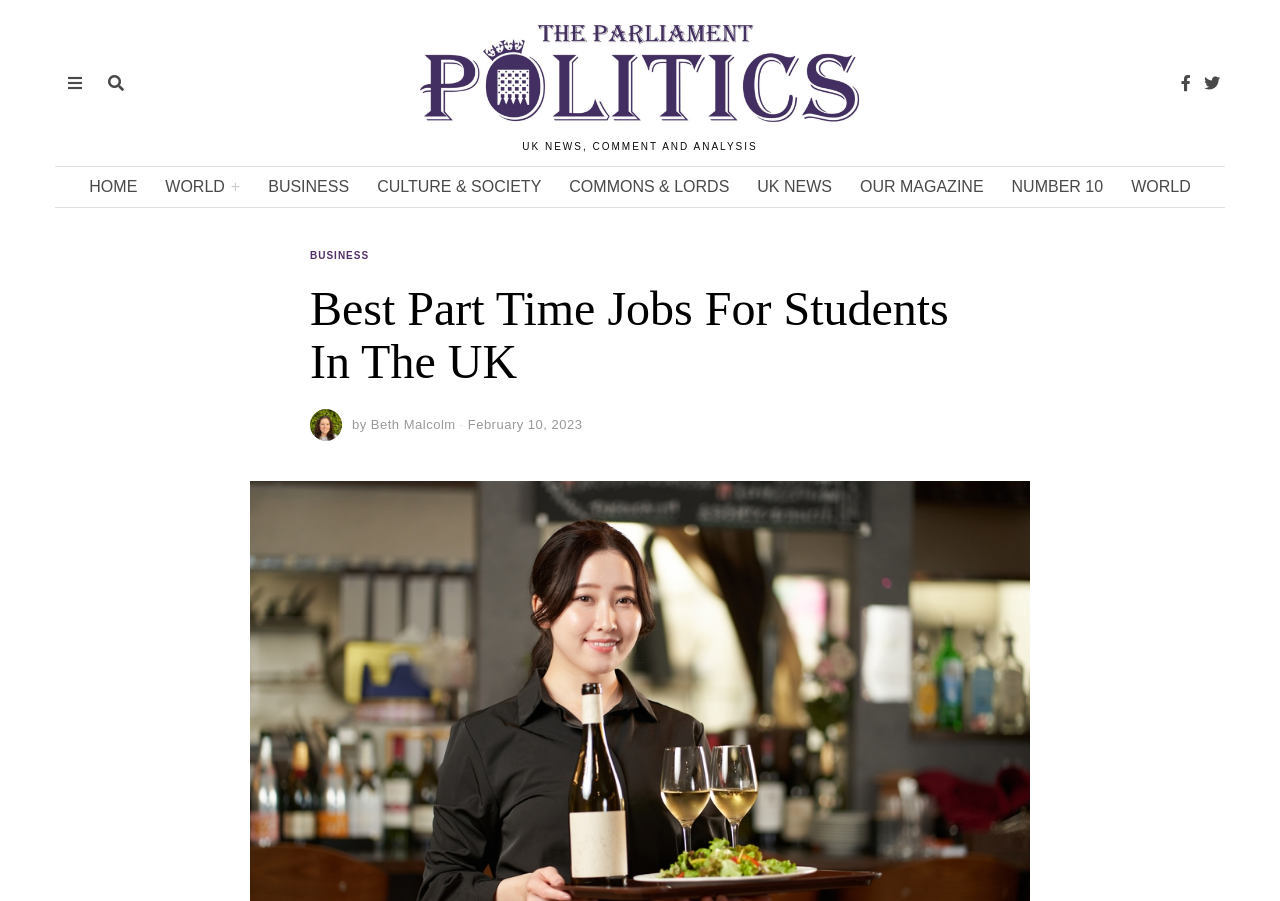What is the date of the article?
Using the image, respond with a single word or phrase.

February 10, 2023